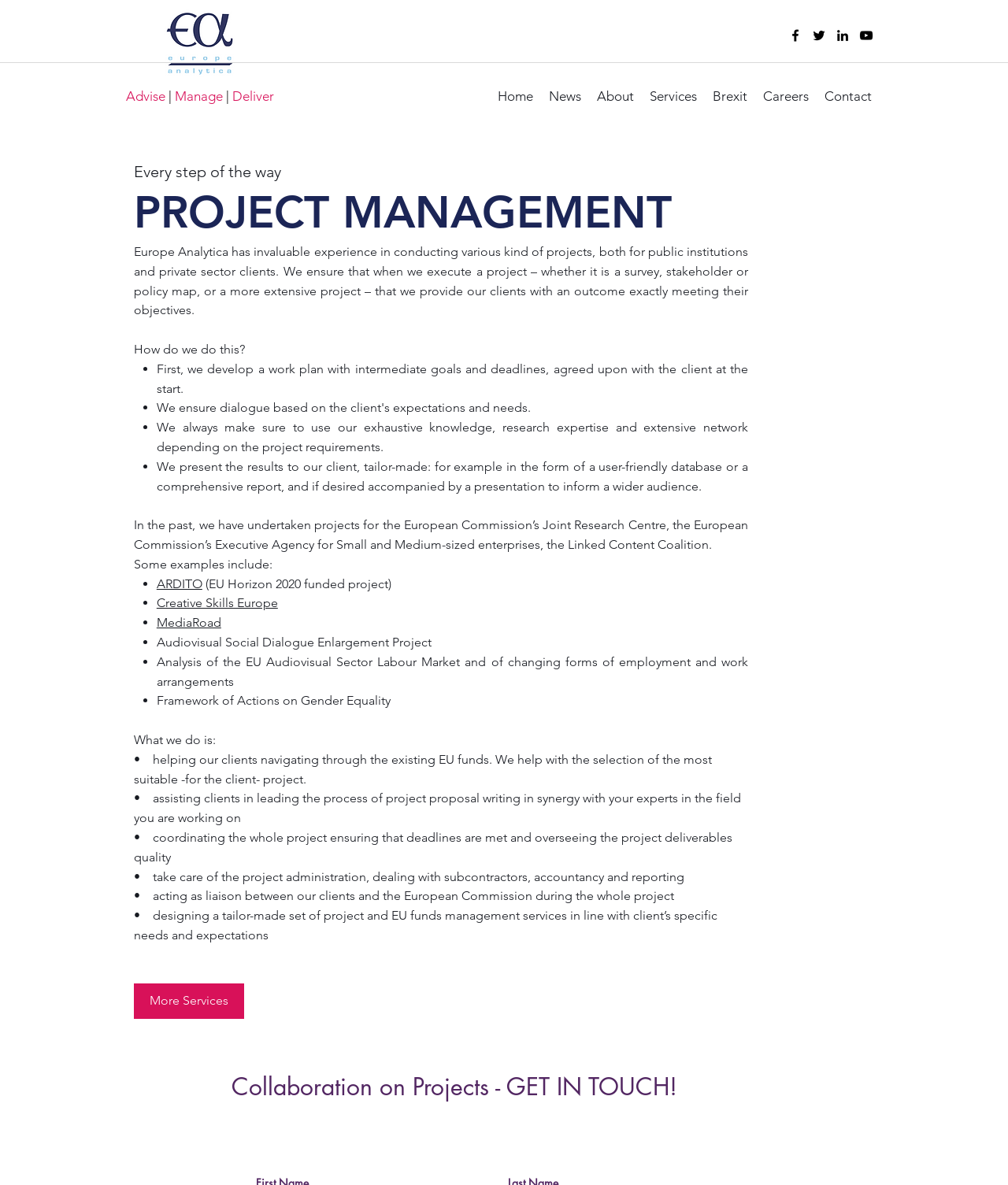Utilize the details in the image to thoroughly answer the following question: What is the main service offered by Europe Analytica?

Based on the webpage content, Europe Analytica provides project management services, which involves advising, managing, and delivering projects for clients. This is evident from the heading 'Advise | Manage | Deliver' and the detailed description of their project management services.